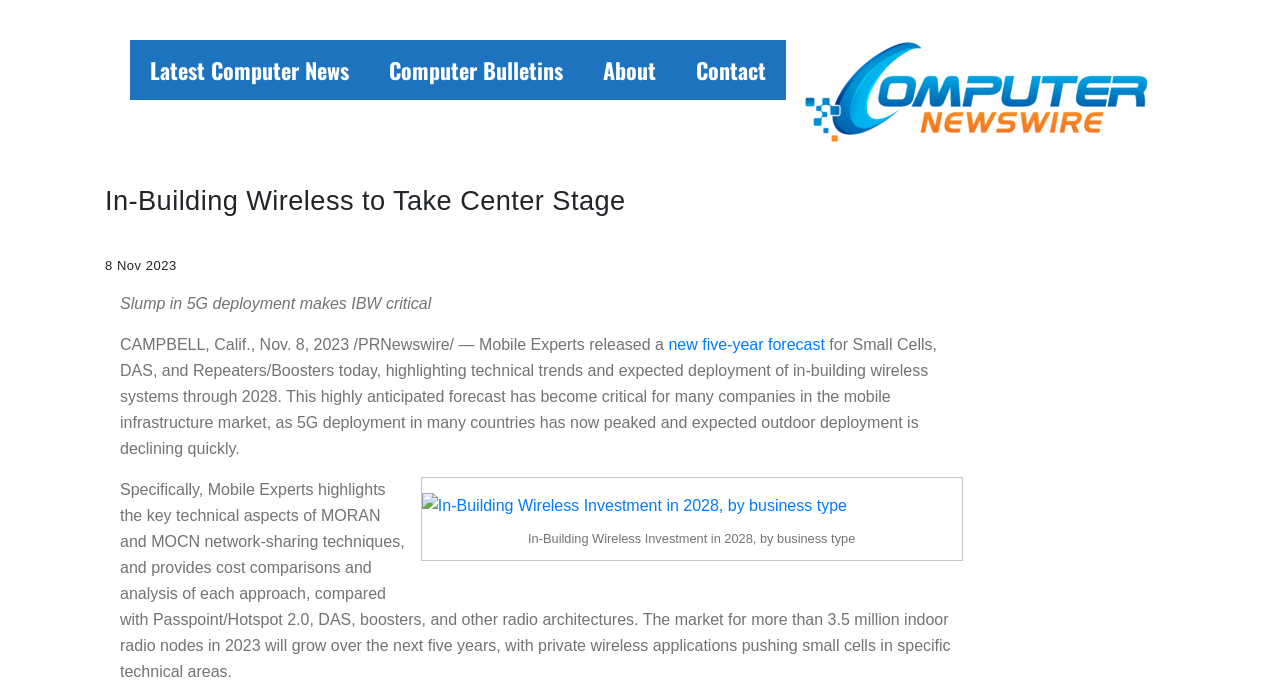Give a succinct answer to this question in a single word or phrase: 
What is the expected growth of the market for indoor radio nodes?

over 3.5 million